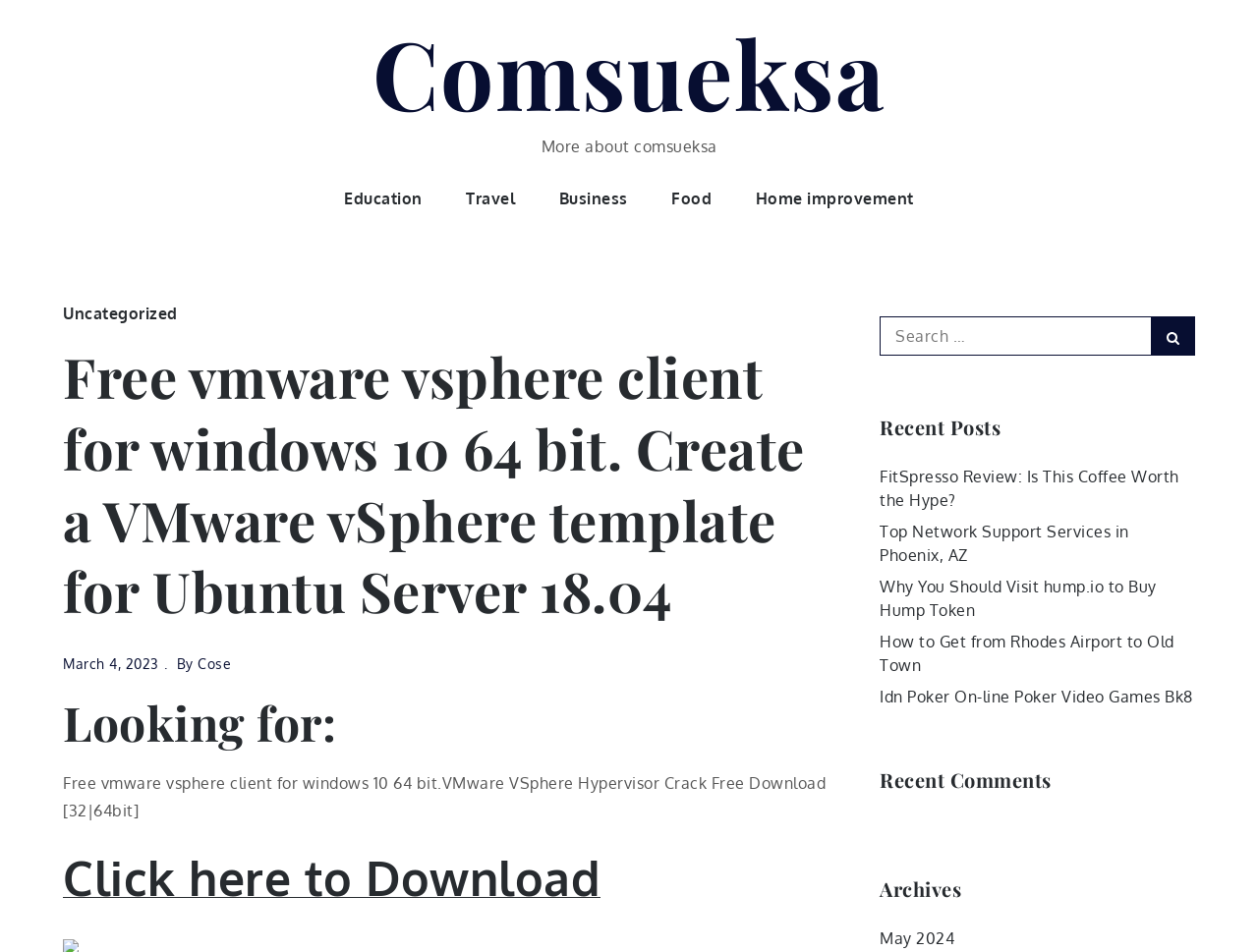What is the category of the post?
Using the image as a reference, answer the question with a short word or phrase.

Uncategorized